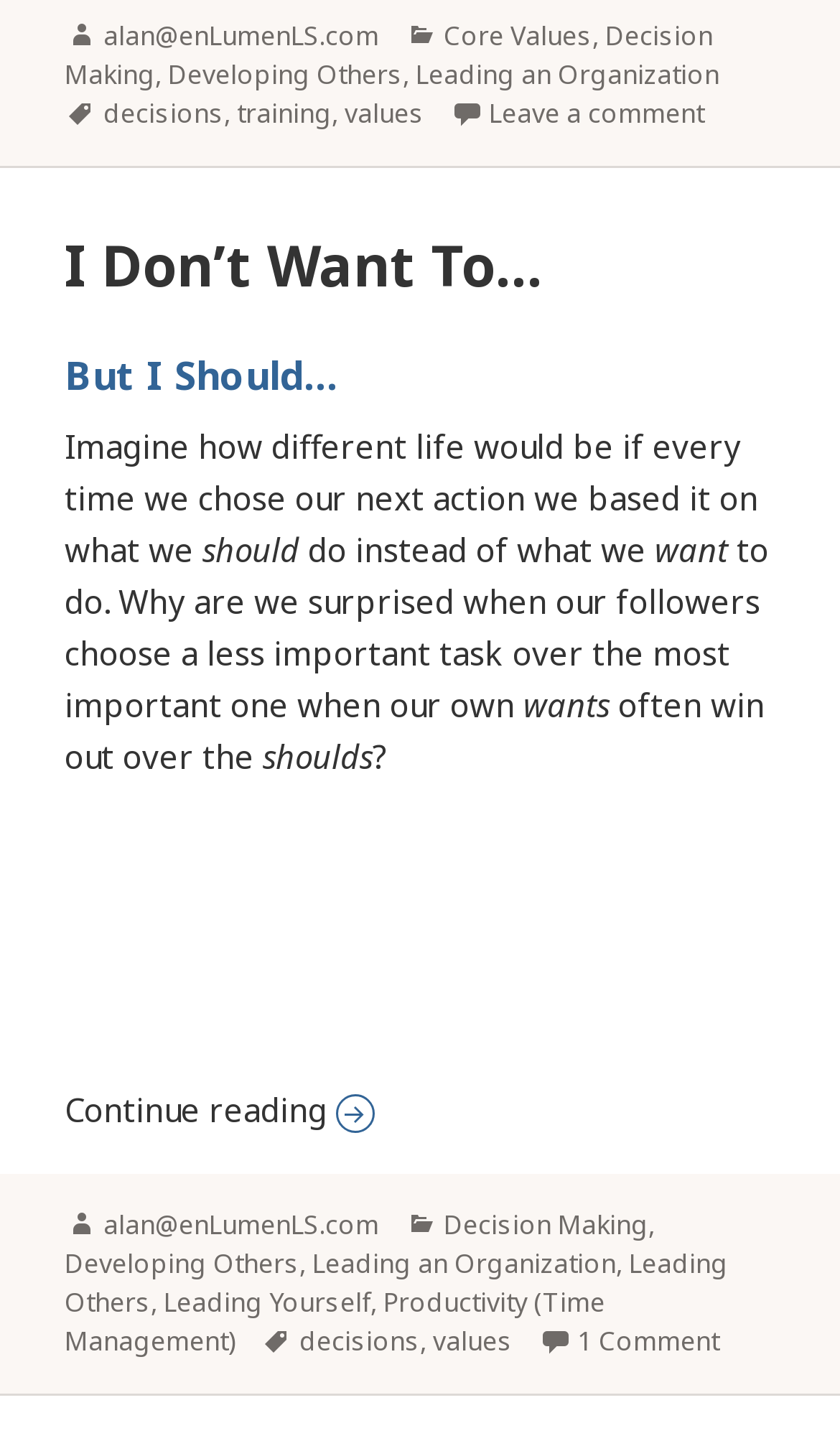What categories are available on this webpage?
Using the image, provide a concise answer in one word or a short phrase.

Core Values, Decision Making, Developing Others, Leading an Organization